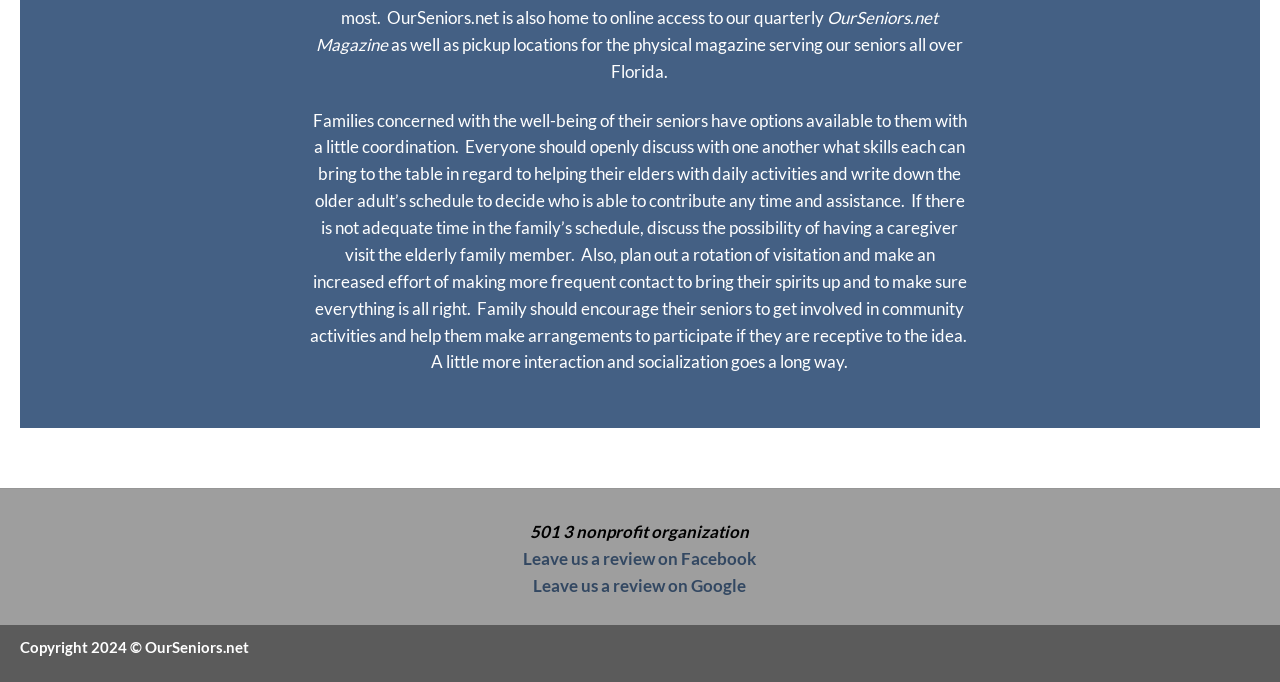What type of organization is OurSeniors.net?
Using the information from the image, provide a comprehensive answer to the question.

The type of organization can be found in the static text element at the bottom of the webpage, which reads '501 3 nonprofit organization'.